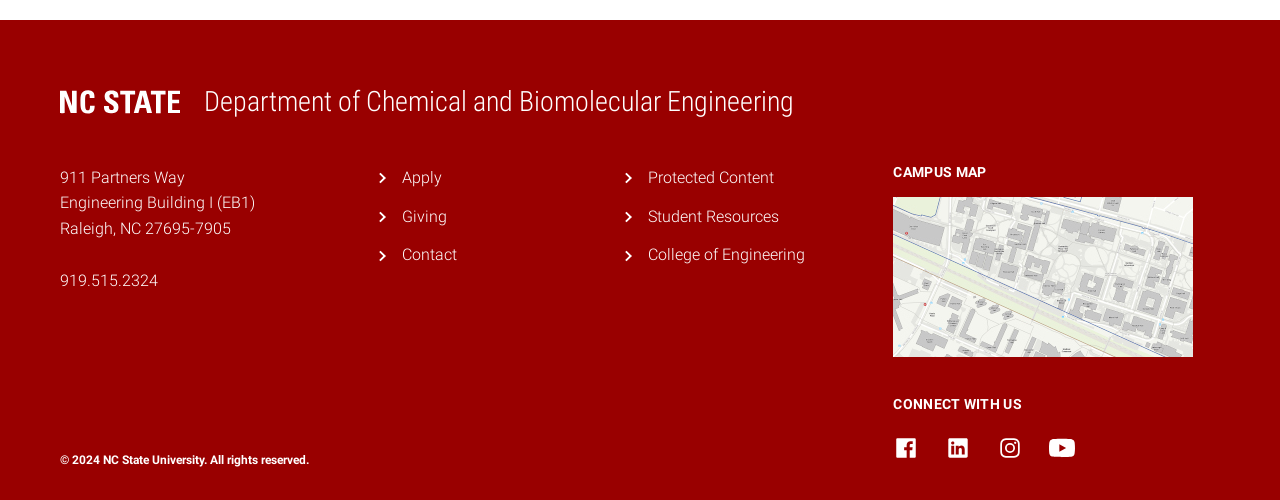Answer the question in one word or a short phrase:
What is the phone number to contact the department?

919.515.2324